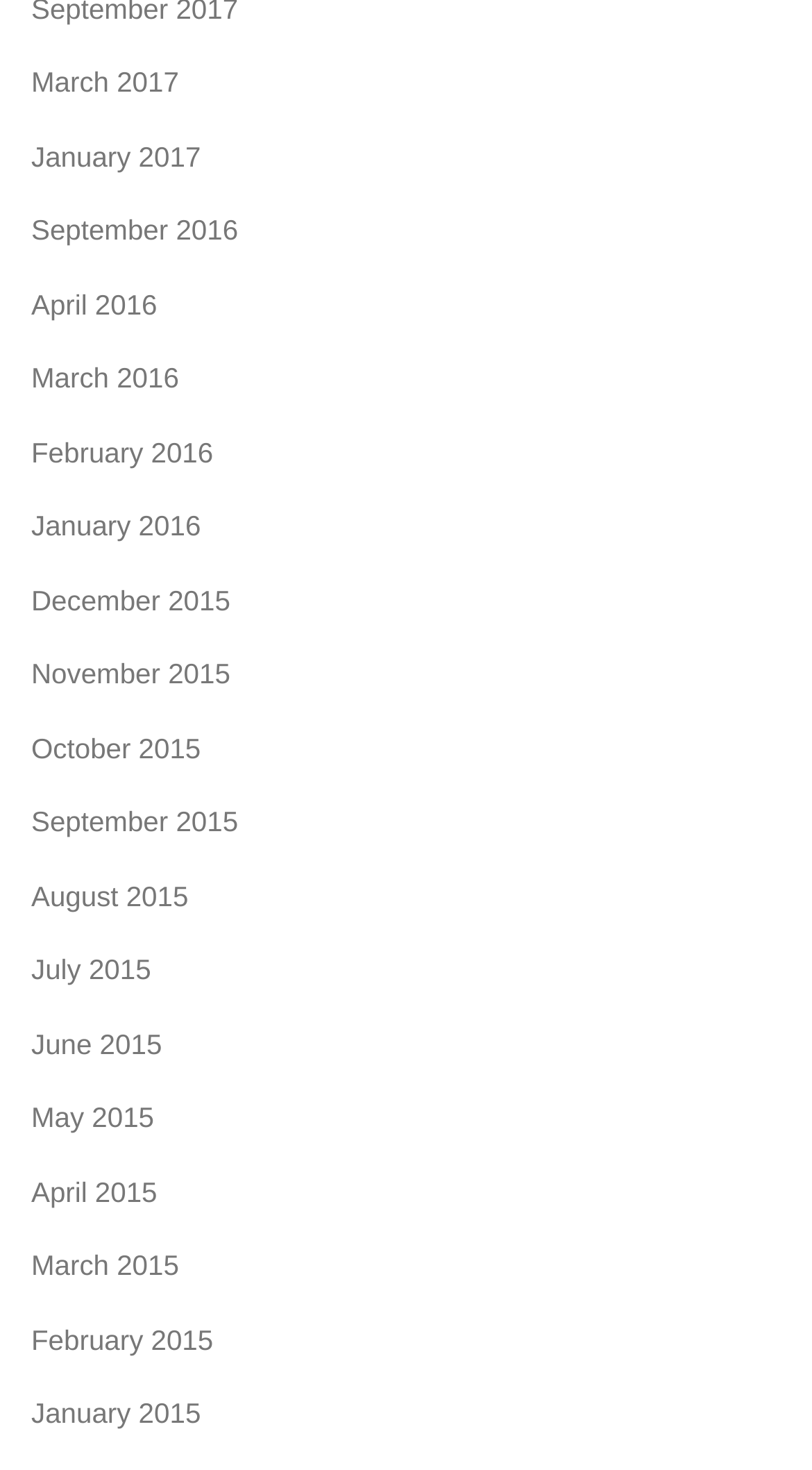Please identify the bounding box coordinates of the area that needs to be clicked to fulfill the following instruction: "View topic '1807 New antivirus-disabling malware discovered!' ."

None